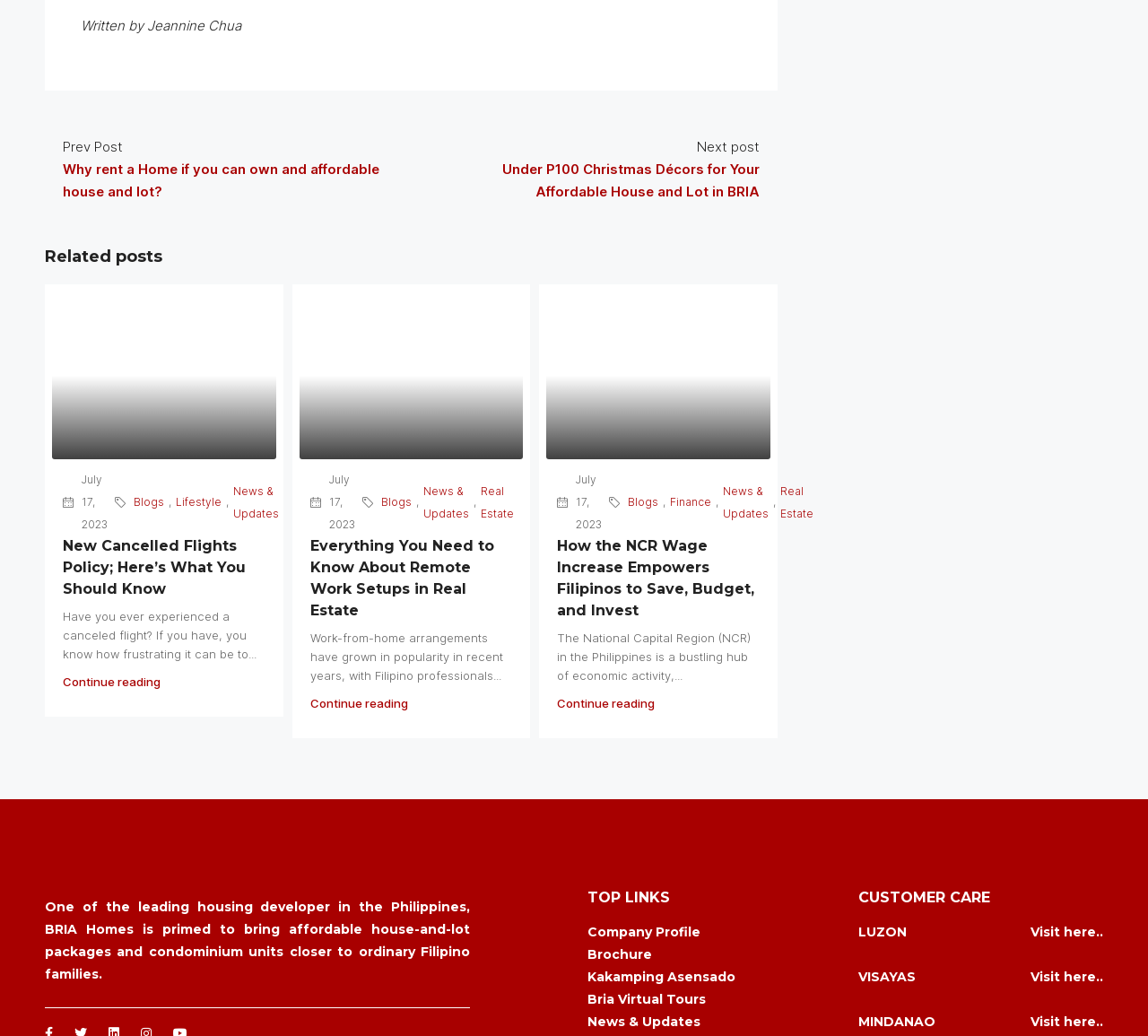How many customer care regions are there?
Please give a detailed and elaborate answer to the question.

There are three customer care regions listed on the webpage, namely Luzon, Visayas, and Mindanao, each with a link to visit.